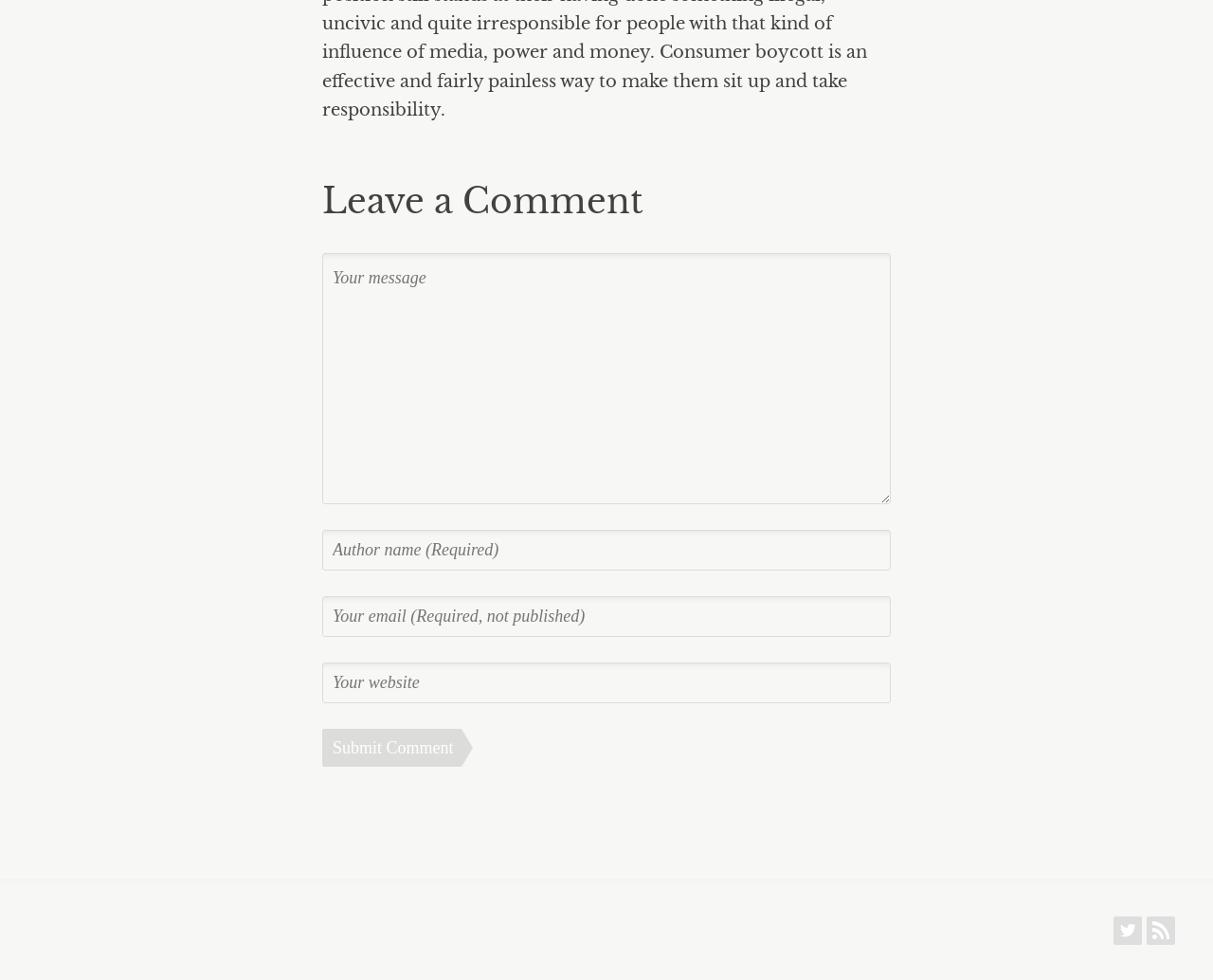What is the purpose of the textboxes?
Make sure to answer the question with a detailed and comprehensive explanation.

The textboxes are used to input the user's message, author name, email, and website, which suggests that the purpose of these textboxes is to leave a comment on the webpage.